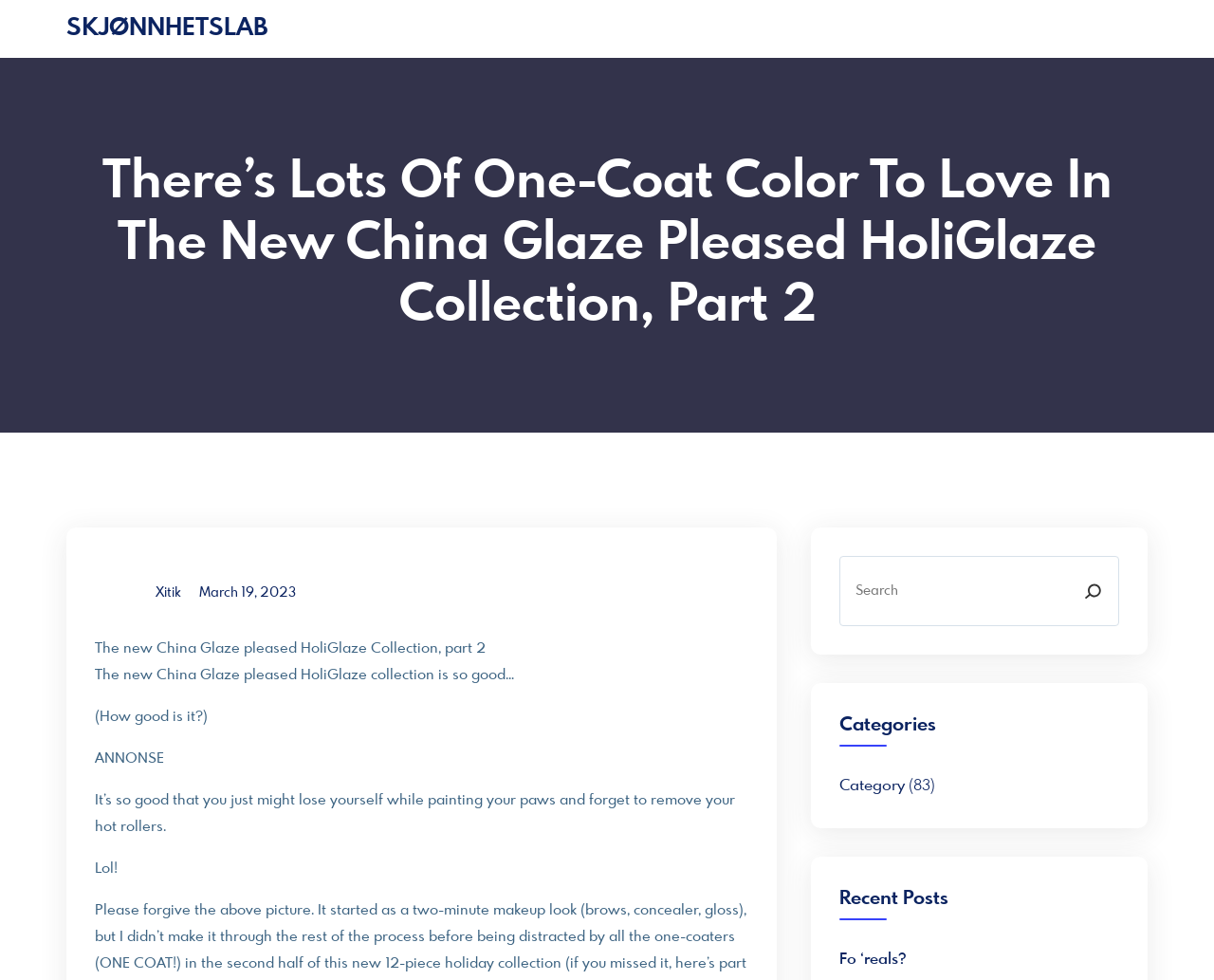What is the name of the blog?
Please respond to the question with a detailed and well-explained answer.

The name of the blog can be determined by looking at the heading element with the text 'SKJØNNHETSLAB' at the top of the webpage.